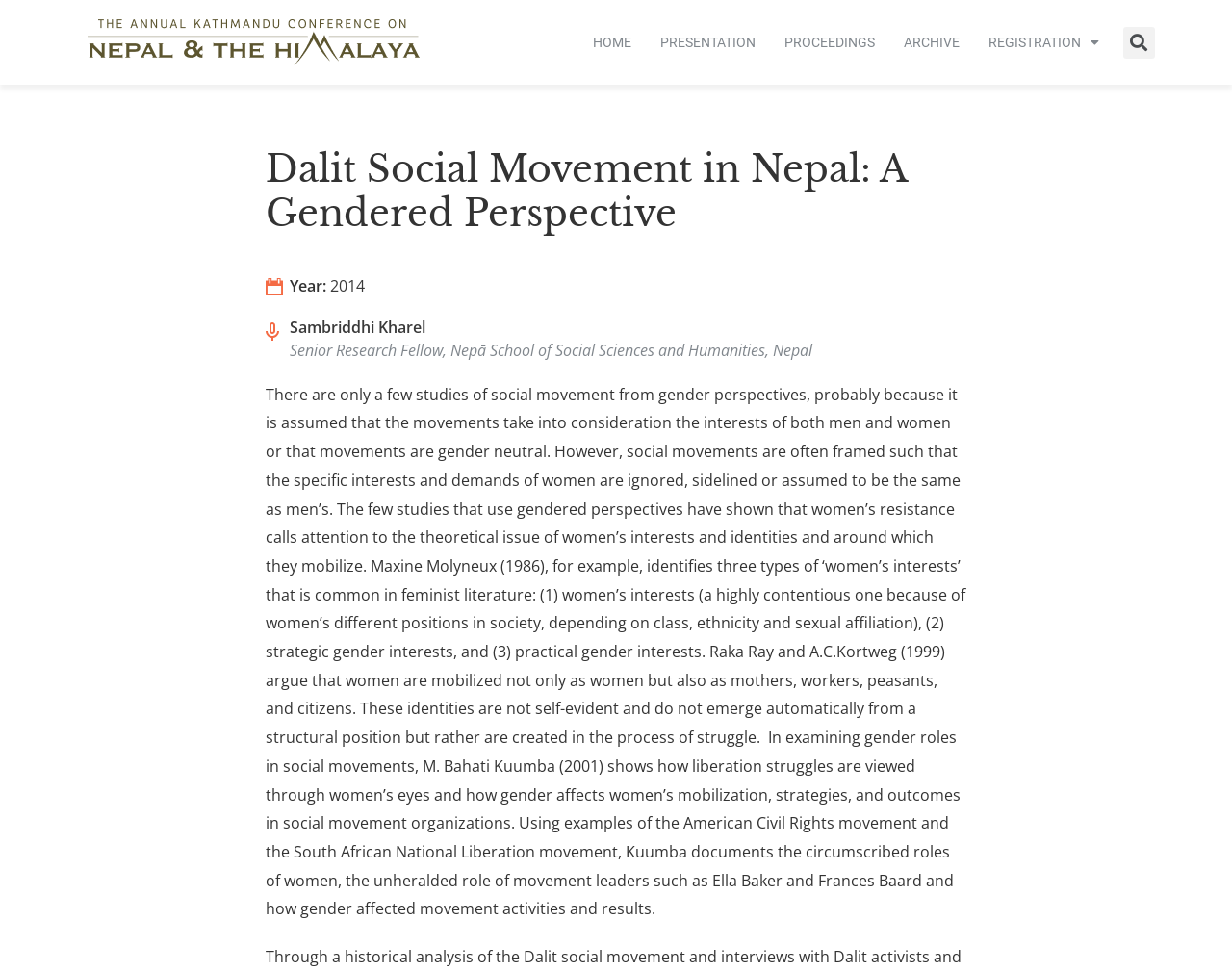Extract the bounding box of the UI element described as: "Registration".

[0.795, 0.021, 0.9, 0.066]